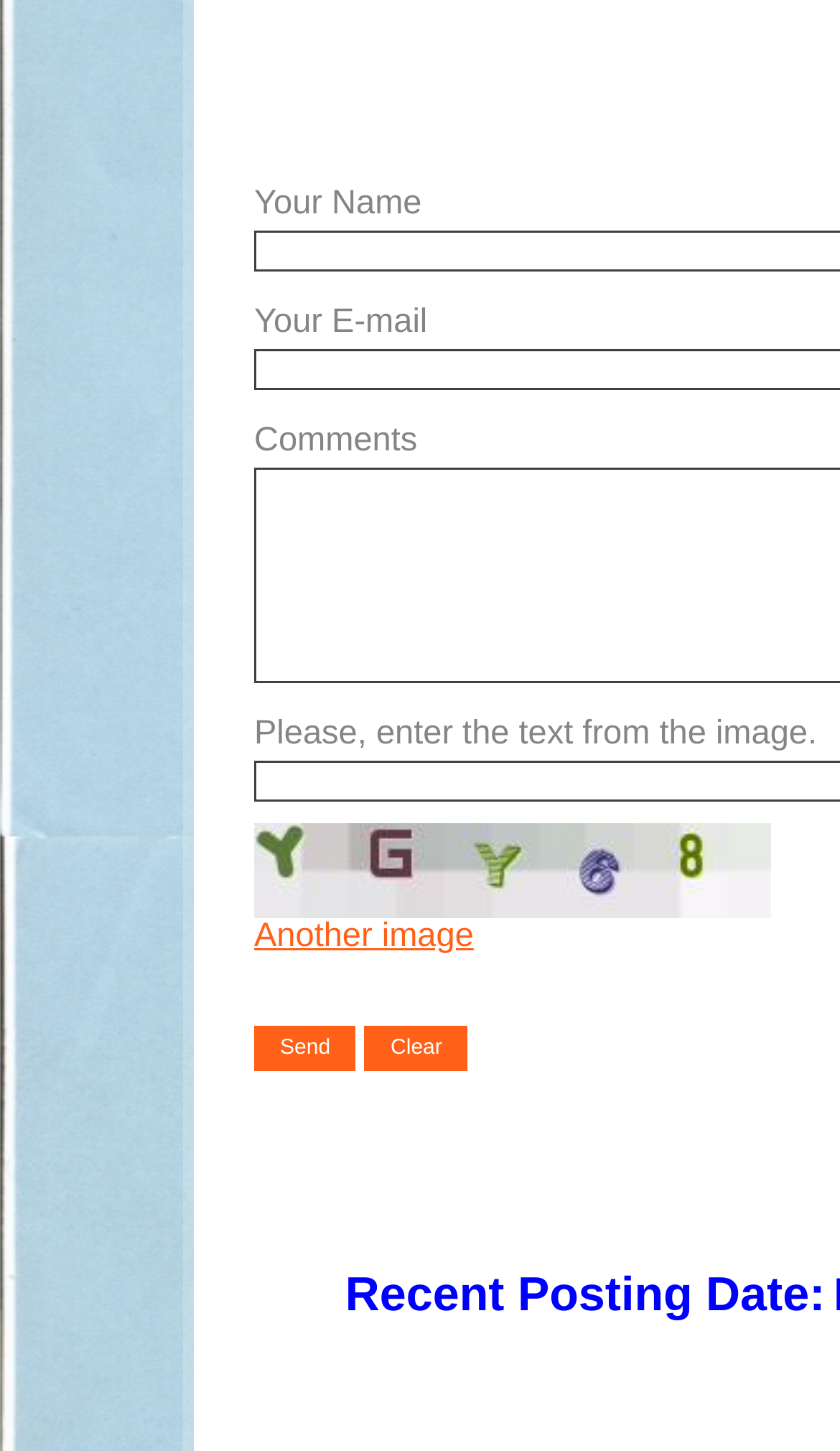Bounding box coordinates are given in the format (top-left x, top-left y, bottom-right x, bottom-right y). All values should be floating point numbers between 0 and 1. Provide the bounding box coordinate for the UI element described as: Another image

[0.303, 0.633, 0.564, 0.659]